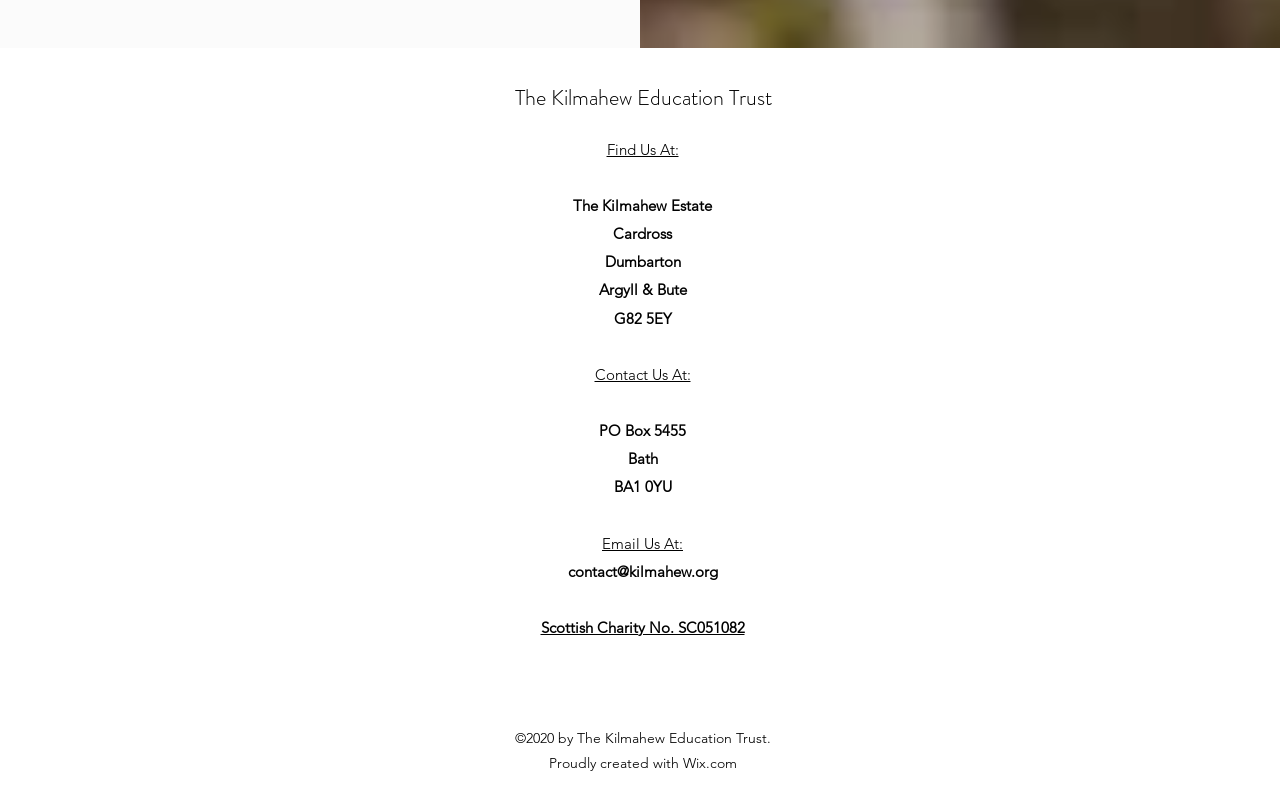Answer the following query concisely with a single word or phrase:
What is the charity number?

SC051082